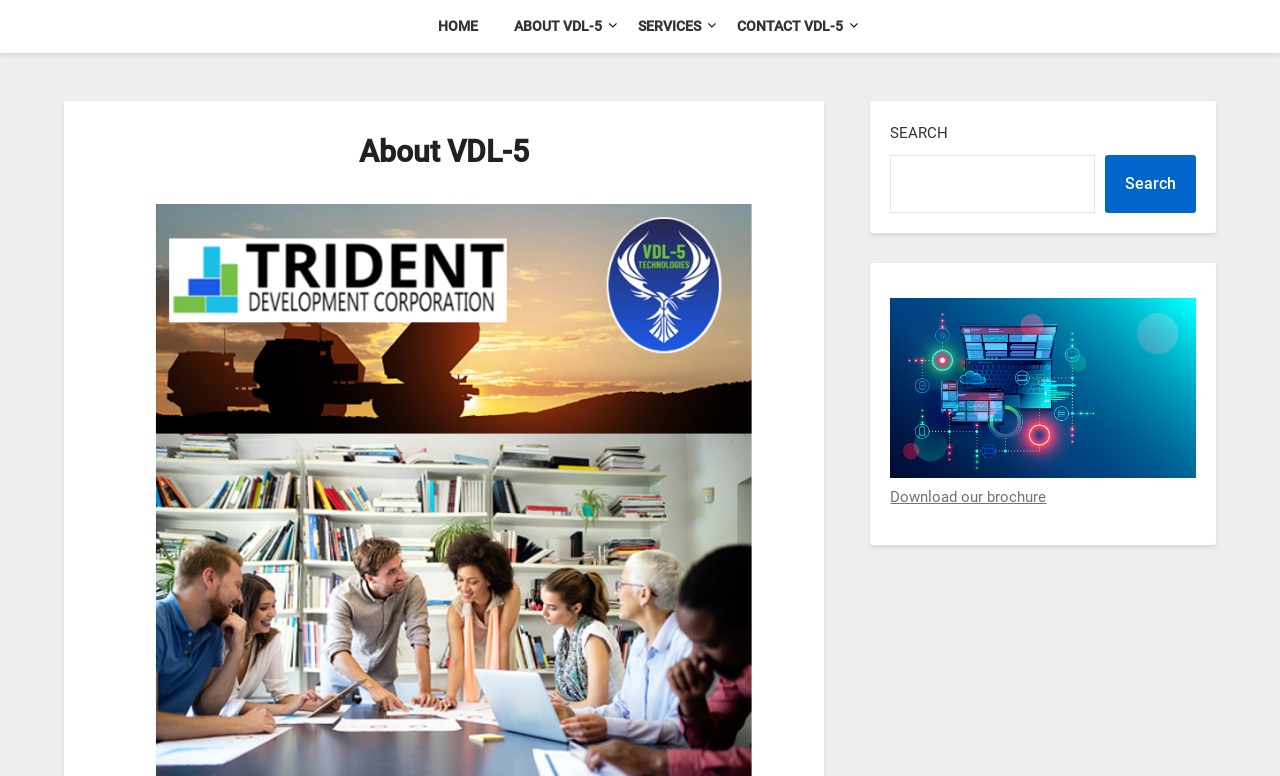What is the first menu item?
Please provide a detailed and comprehensive answer to the question.

I looked at the top navigation bar and found the first link, which is 'HOME'.